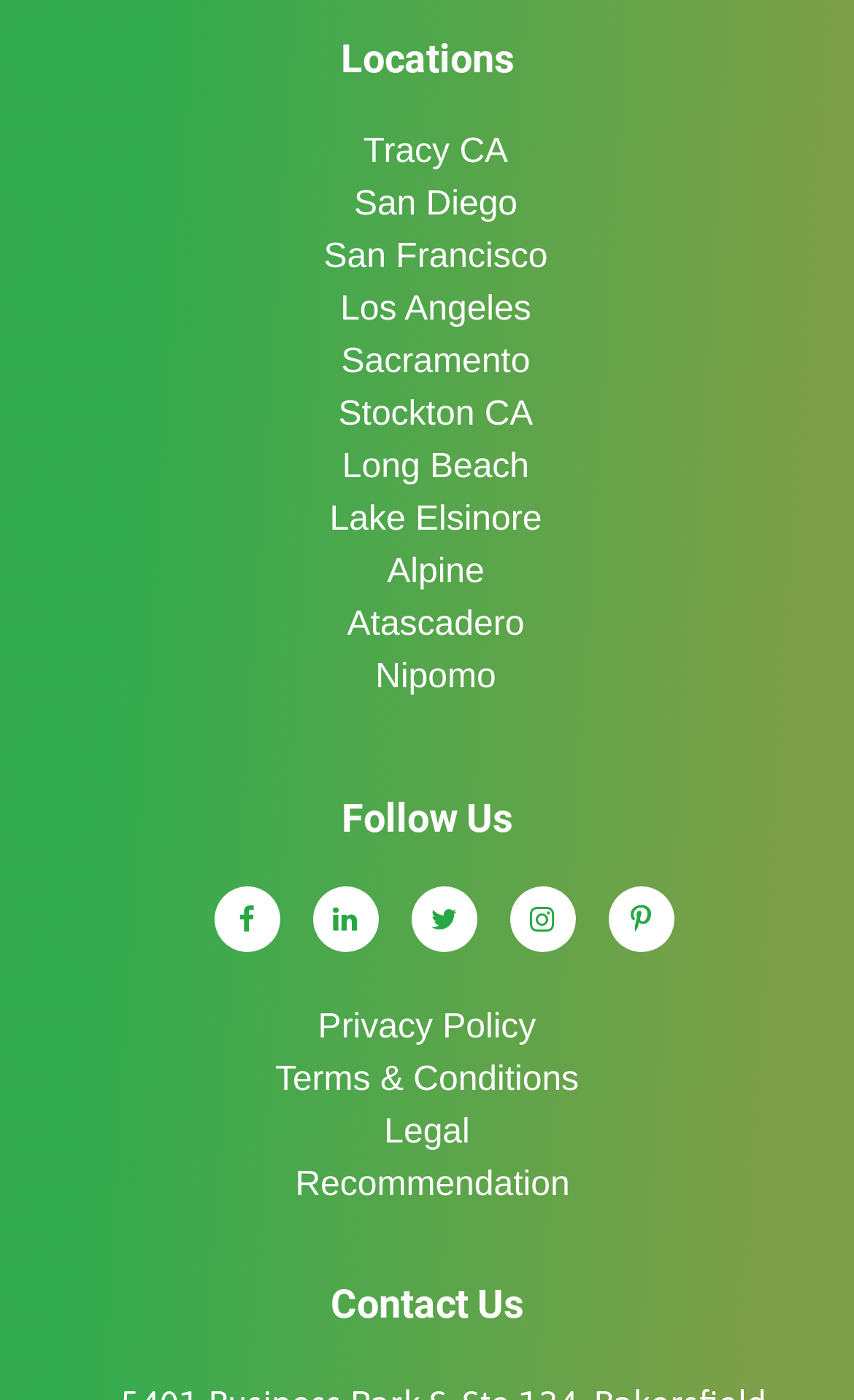How many links are available in the 'Locations' section?
Please give a detailed and elaborate explanation in response to the question.

The 'Locations' section has 11 links to different locations, which suggests that the webpage is providing information or services related to these locations.